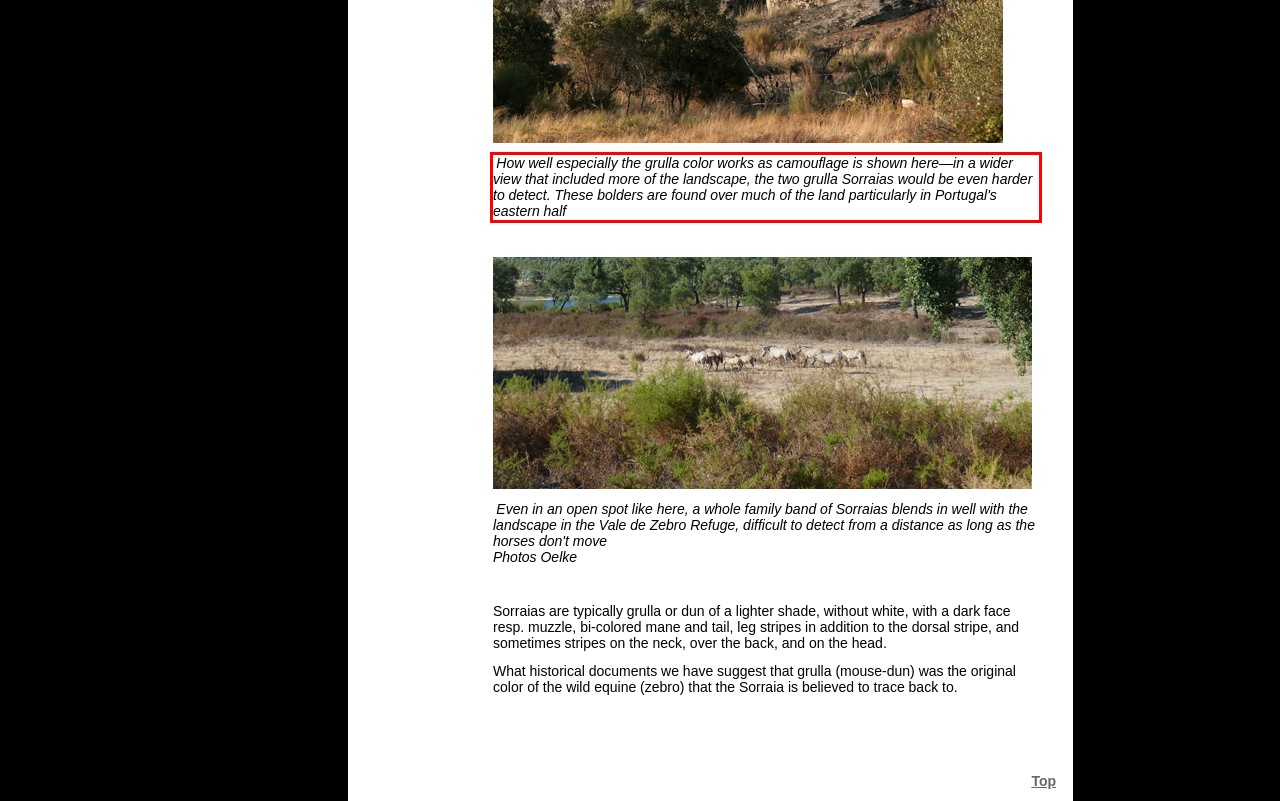Please identify and extract the text from the UI element that is surrounded by a red bounding box in the provided webpage screenshot.

How well especially the grulla color works as camouflage is shown here—in a wider view that included more of the landscape, the two grulla Sorraias would be even harder to detect. These bolders are found over much of the land particularly in Portugal's eastern half